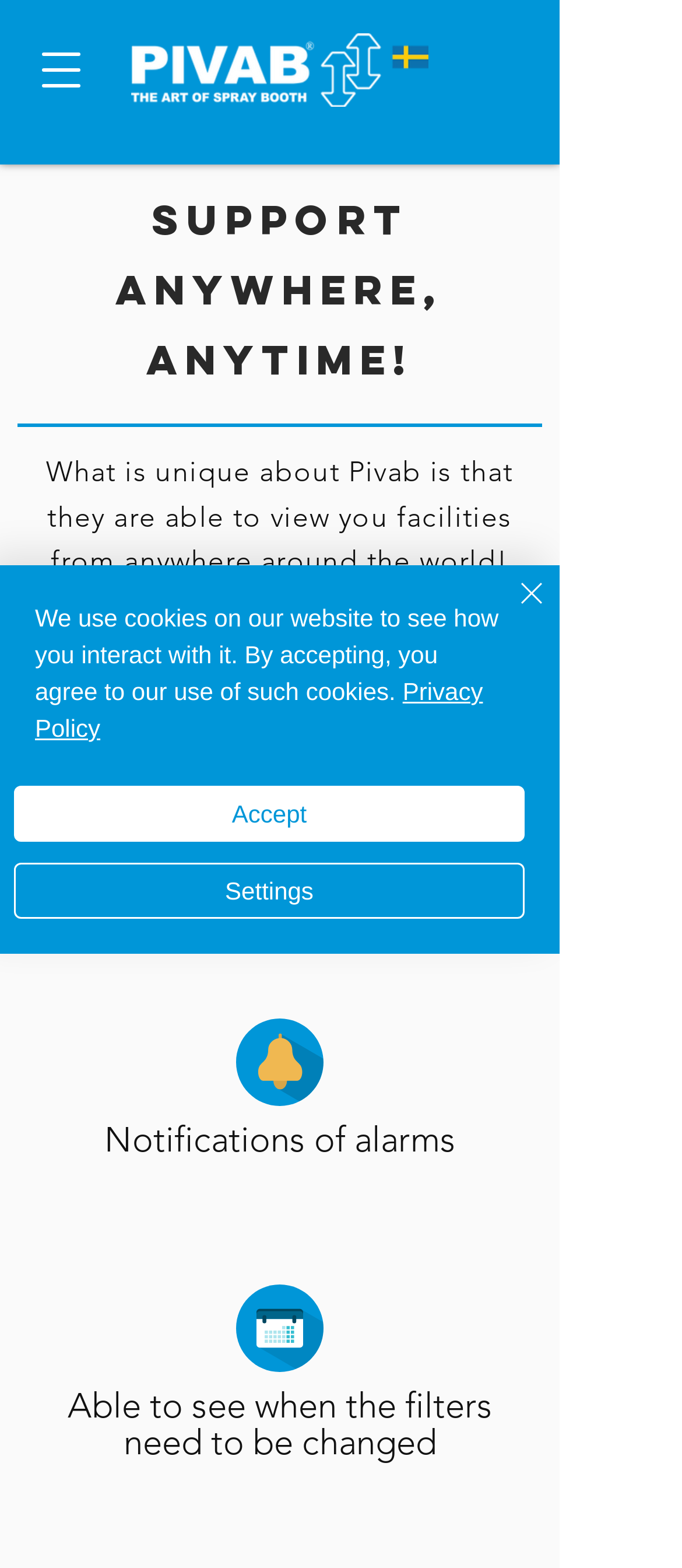Using the webpage screenshot, locate the HTML element that fits the following description and provide its bounding box: "Settings".

[0.021, 0.55, 0.769, 0.586]